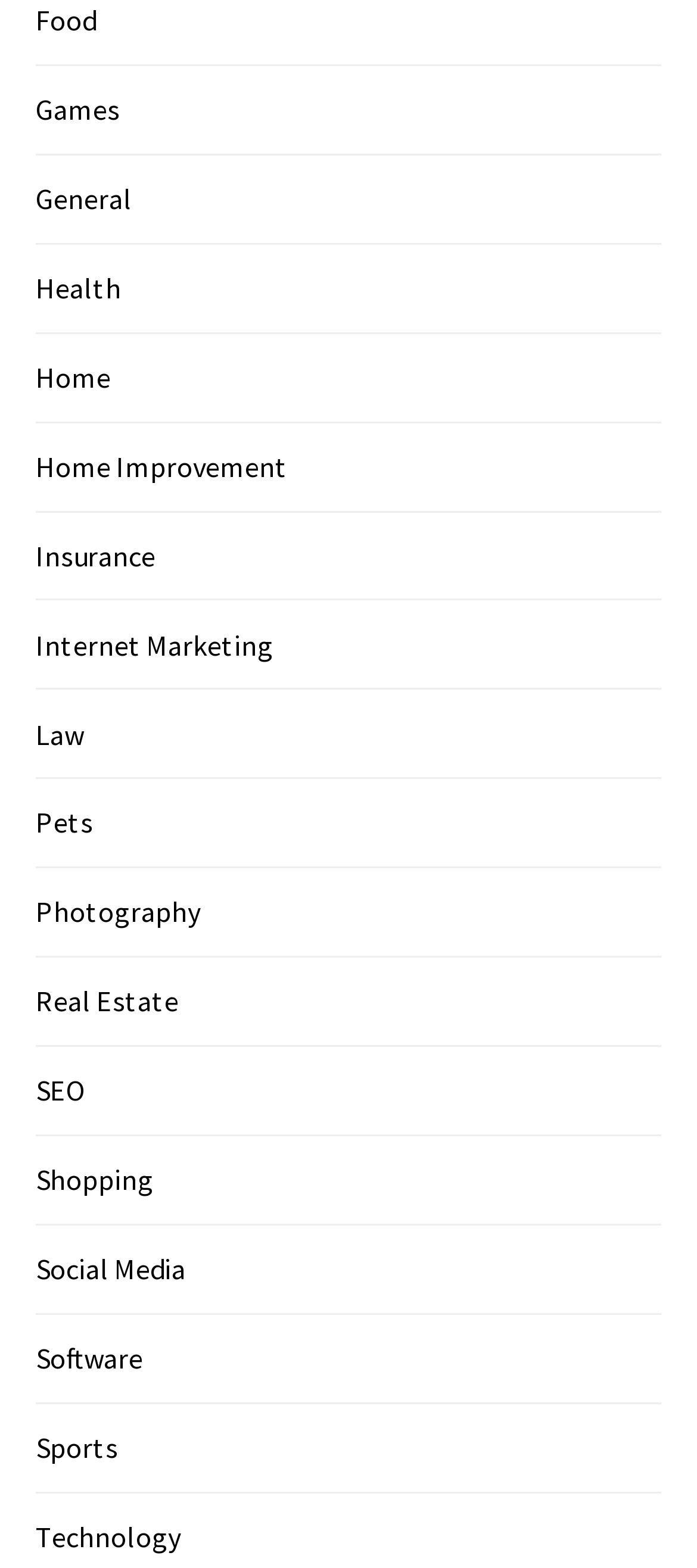Please indicate the bounding box coordinates of the element's region to be clicked to achieve the instruction: "Learn about Technology". Provide the coordinates as four float numbers between 0 and 1, i.e., [left, top, right, bottom].

[0.051, 0.968, 0.259, 0.991]